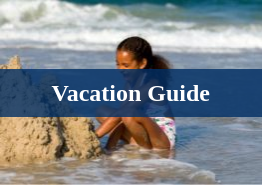Where is the scene taking place?
Look at the image and respond with a one-word or short phrase answer.

Outer Banks